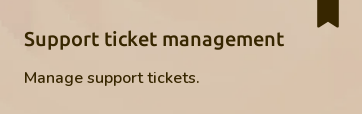Explain the image with as much detail as possible.

The image features a heading titled "Support ticket management," emphasizing the importance of efficiently handling customer inquiries. Below the heading, a descriptive text reads, "Manage support tickets," indicating that this service is designed to streamline communication and resolve customer issues promptly. This section is likely part of a larger support framework aimed at enhancing user experience and ensuring that businesses can effectively address their customers' needs through organized ticket management. The overall presentation is clean and professional, suggesting a focus on usability and efficiency in customer support services.